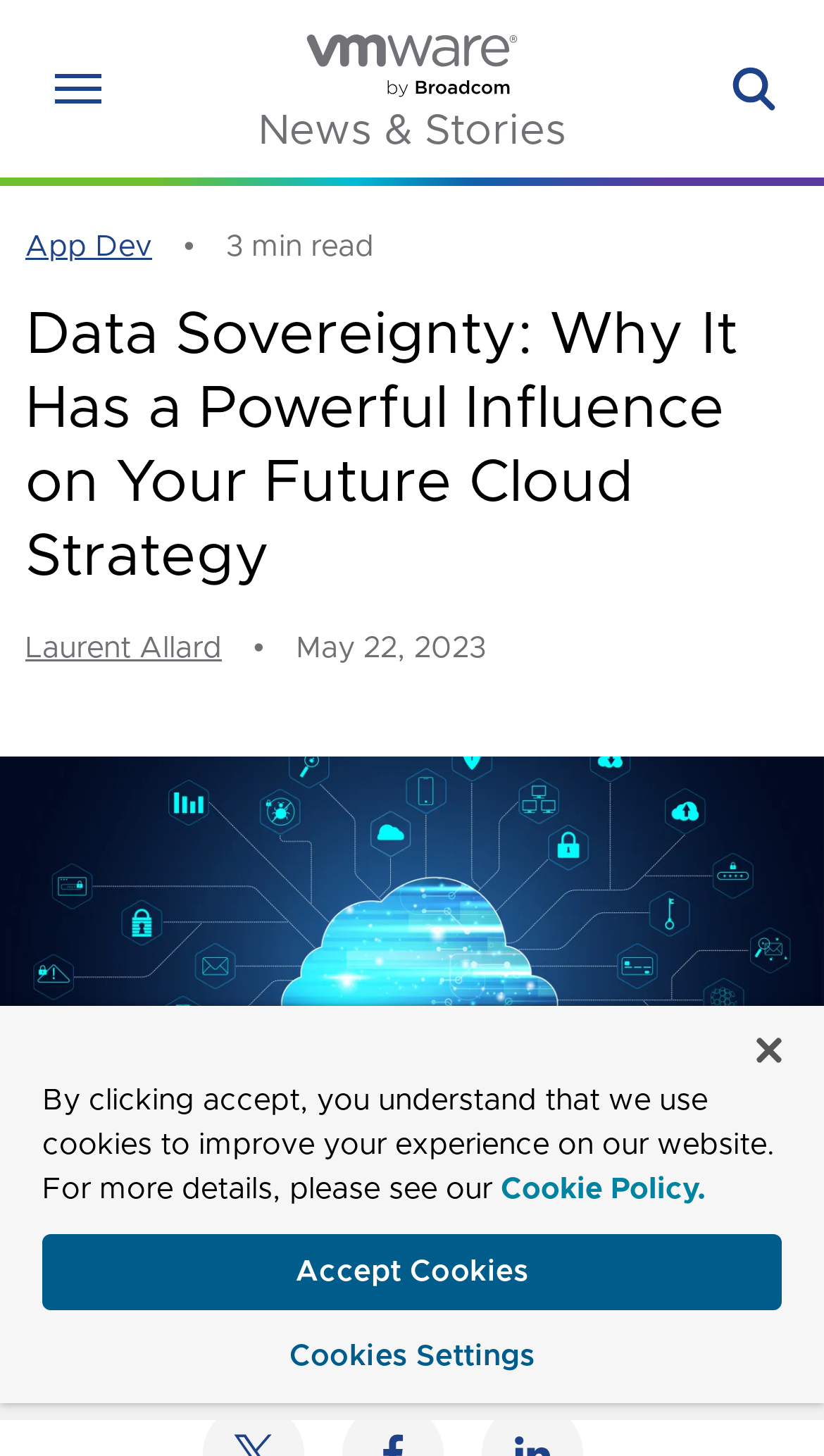Determine the bounding box for the UI element as described: "aria-label="Open menu"". The coordinates should be represented as four float numbers between 0 and 1, formatted as [left, top, right, bottom].

[0.056, 0.039, 0.133, 0.083]